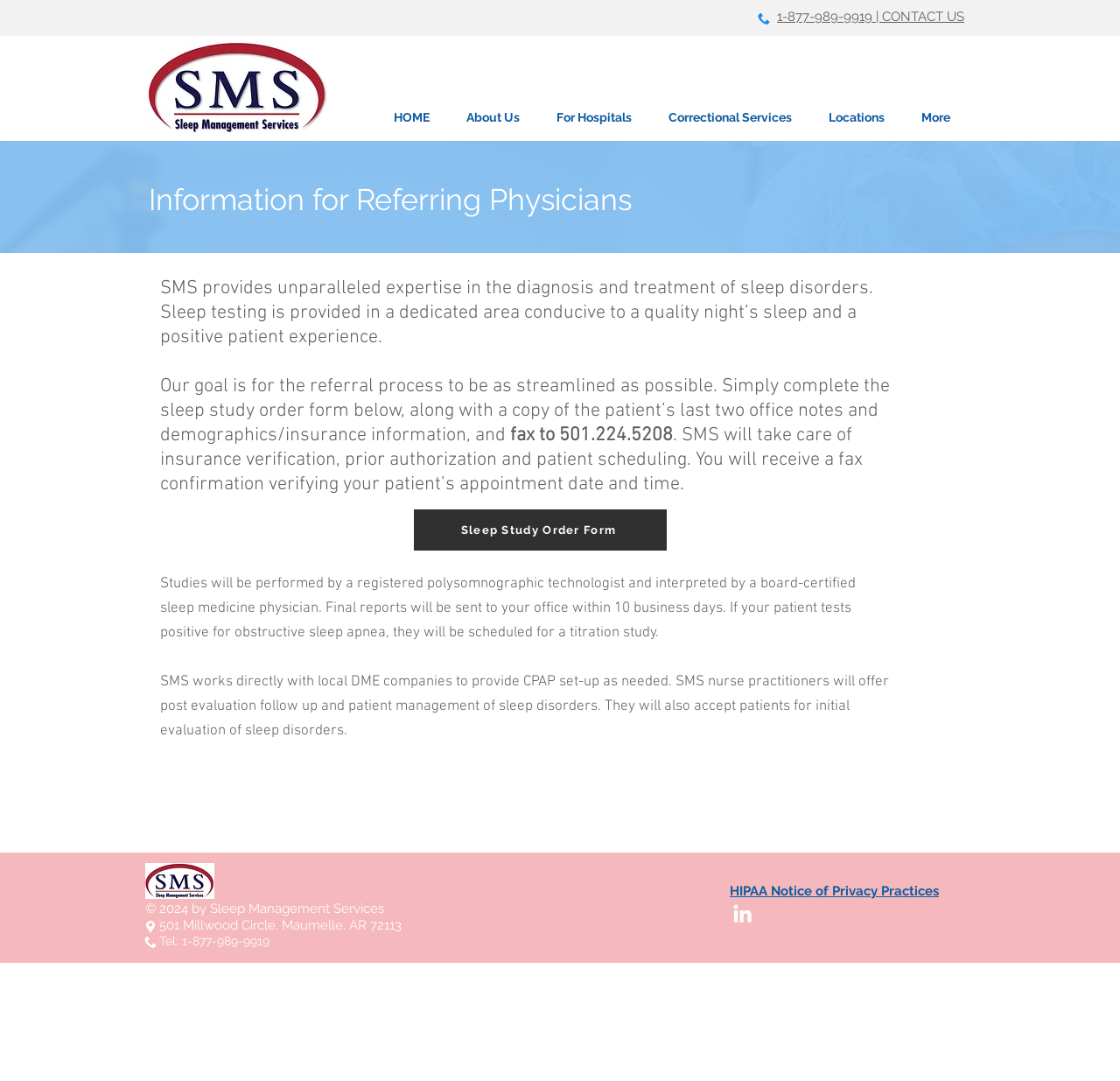Determine the bounding box coordinates for the clickable element to execute this instruction: "Click the HIPAA Notice of Privacy Practices link". Provide the coordinates as four float numbers between 0 and 1, i.e., [left, top, right, bottom].

[0.652, 0.817, 0.838, 0.832]